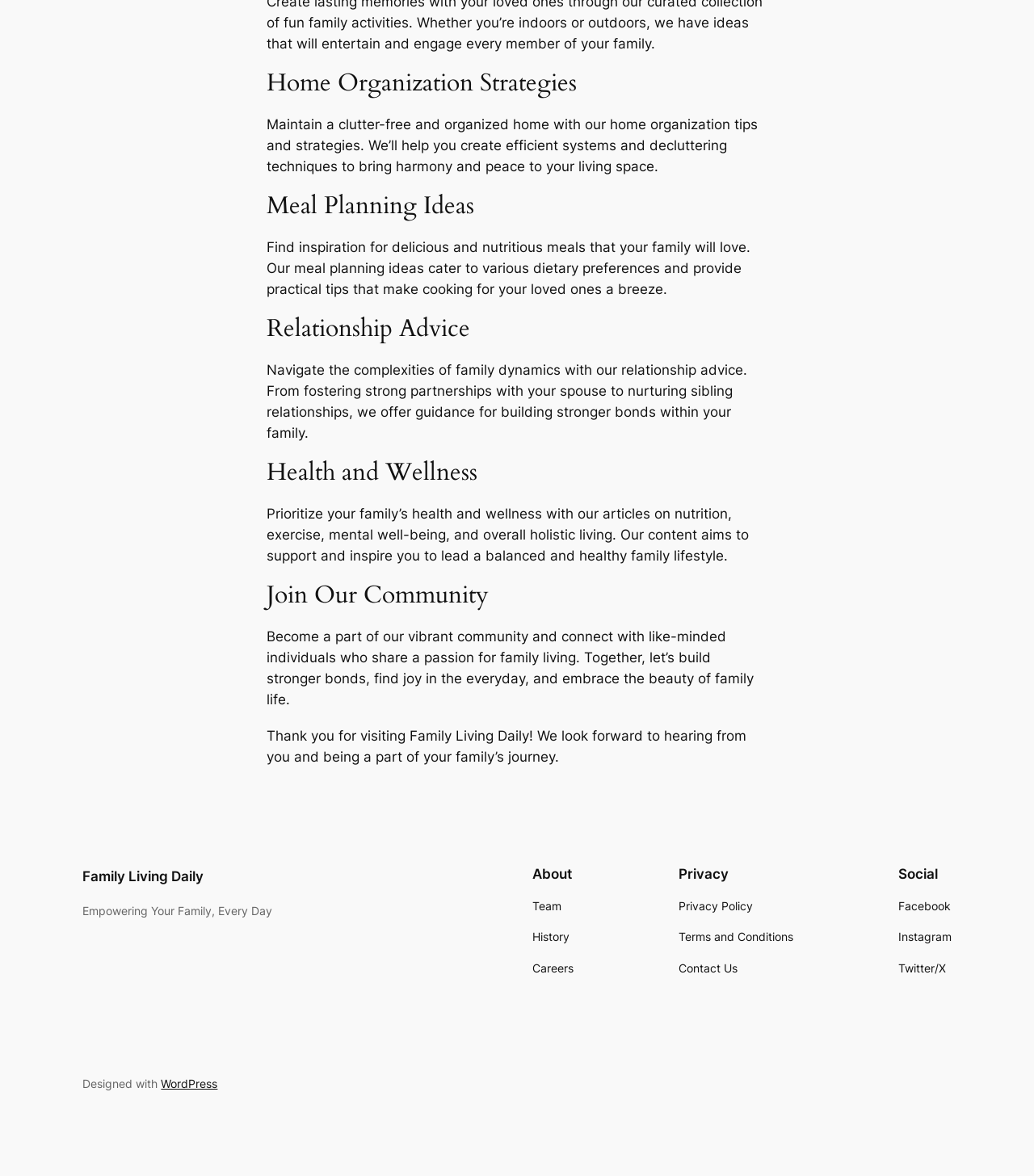Please predict the bounding box coordinates of the element's region where a click is necessary to complete the following instruction: "Learn about 'Home Organization Strategies'". The coordinates should be represented by four float numbers between 0 and 1, i.e., [left, top, right, bottom].

[0.258, 0.059, 0.742, 0.083]